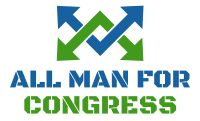What is the central point of the arrows symbolizing?
Answer the question with a detailed explanation, including all necessary information.

The arrows converge into a central point, which suggests unity and direction, implying that the campaign is moving towards a common goal with a clear sense of purpose.